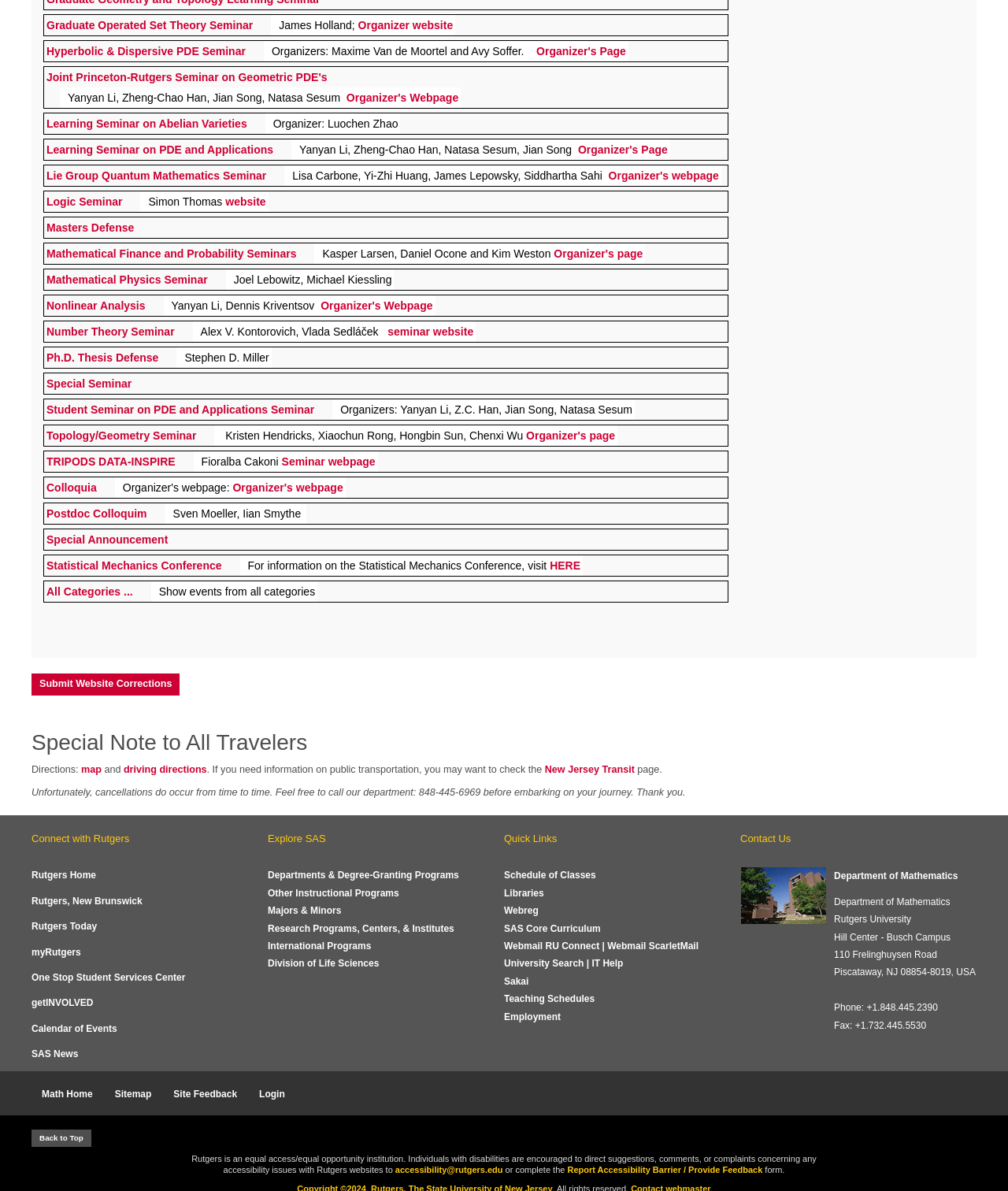What is the phone number to call for department information?
Refer to the screenshot and respond with a concise word or phrase.

848-445-6969